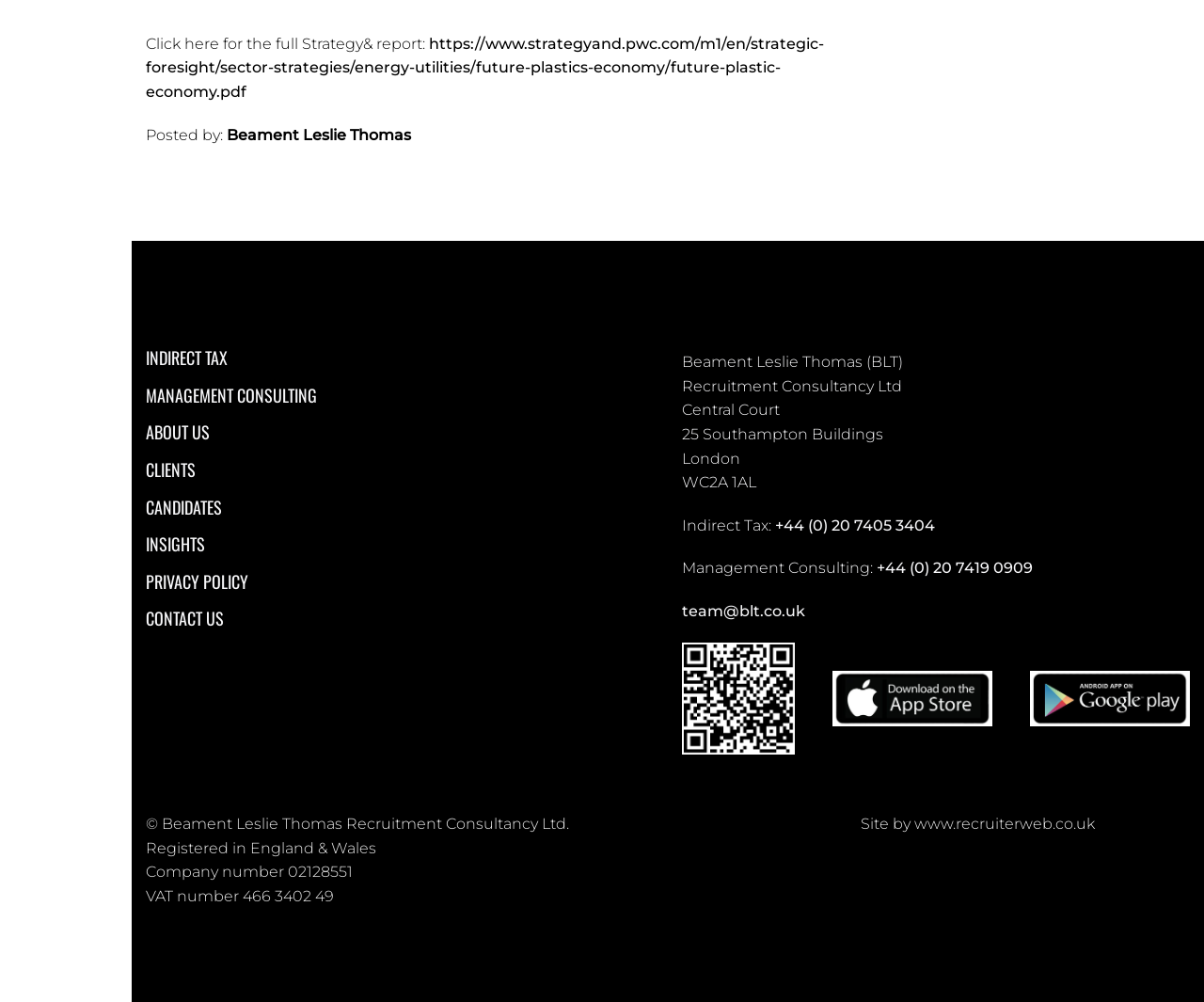Identify the bounding box coordinates of the region that needs to be clicked to carry out this instruction: "Visit the INDIRECT TAX page". Provide these coordinates as four float numbers ranging from 0 to 1, i.e., [left, top, right, bottom].

[0.121, 0.345, 0.189, 0.369]